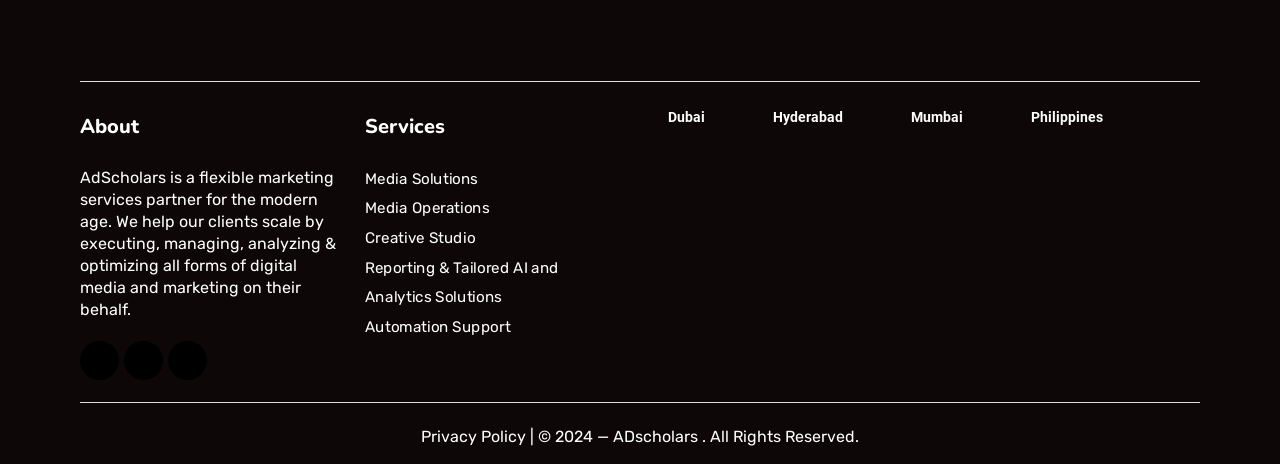What locations are mentioned?
Use the screenshot to answer the question with a single word or phrase.

Dubai, Hyderabad, Mumbai, Philippines